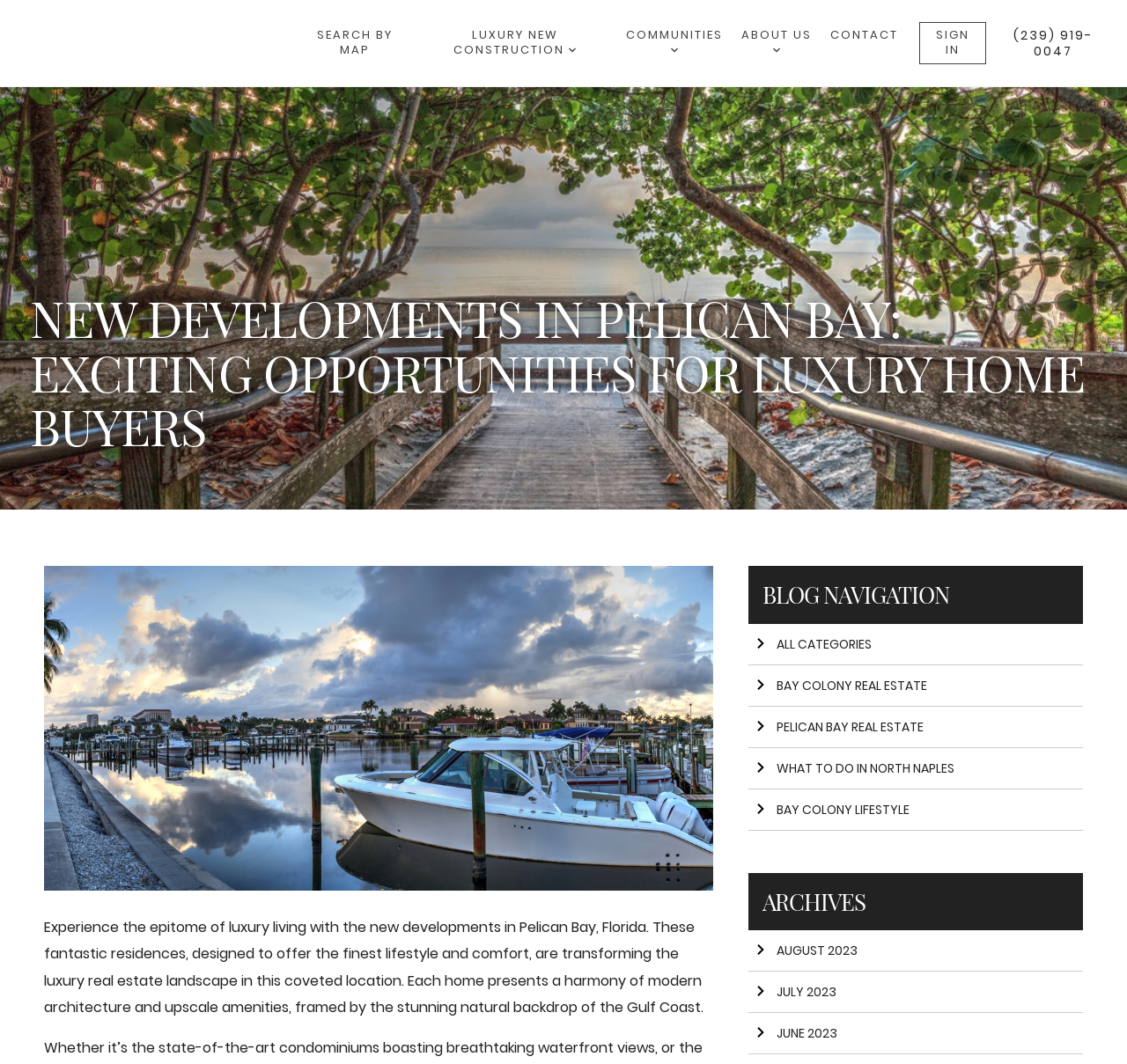Please identify the webpage's heading and generate its text content.

NEW DEVELOPMENTS IN PELICAN BAY: EXCITING OPPORTUNITIES FOR LUXURY HOME BUYERS